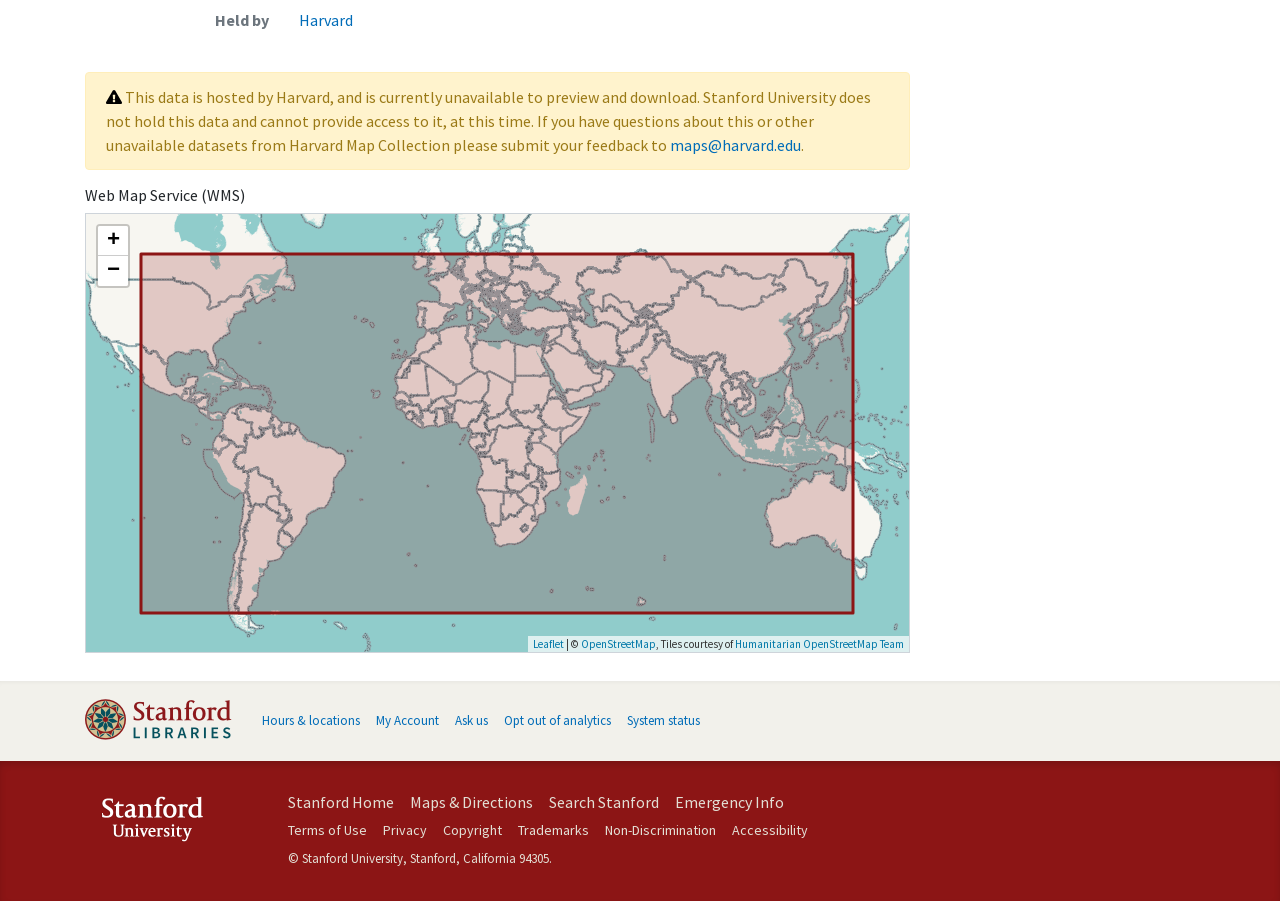Identify the bounding box of the UI component described as: "Latest news".

None